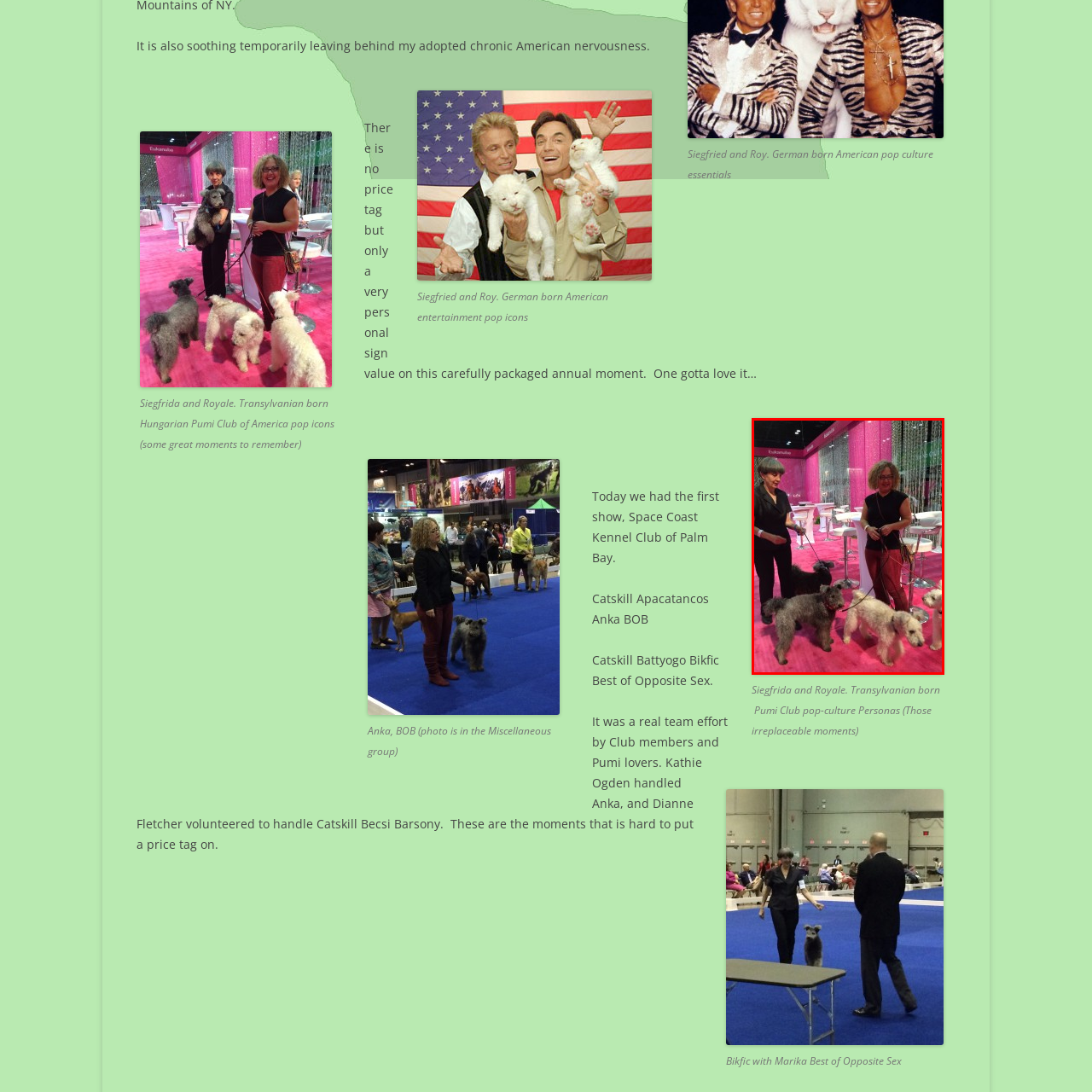Observe the content highlighted by the red box and supply a one-word or short phrase answer to the question: What is the color of the second woman's pants?

Red